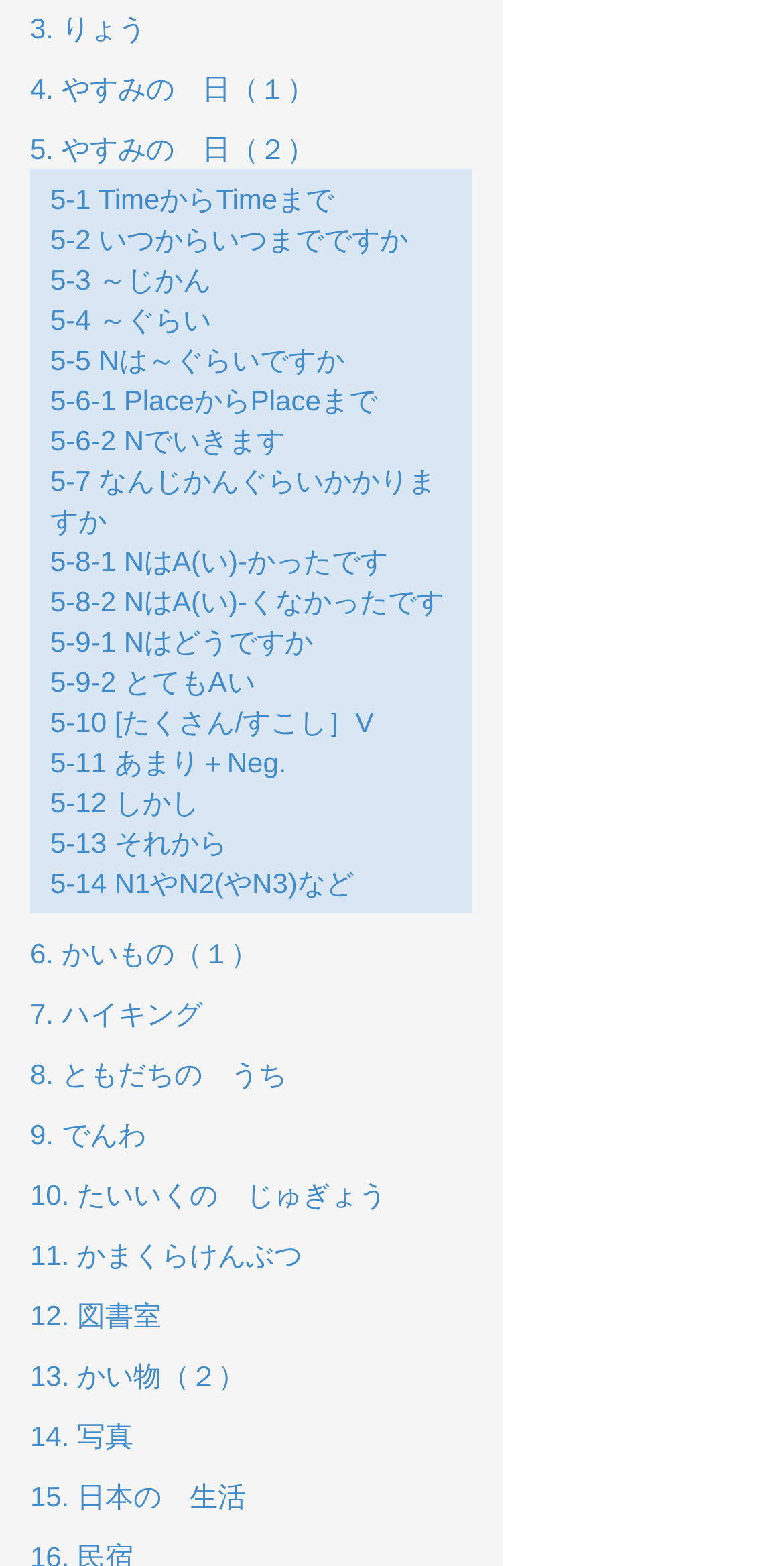Provide a one-word or short-phrase answer to the question:
What is the first link in the list?

3. りょう